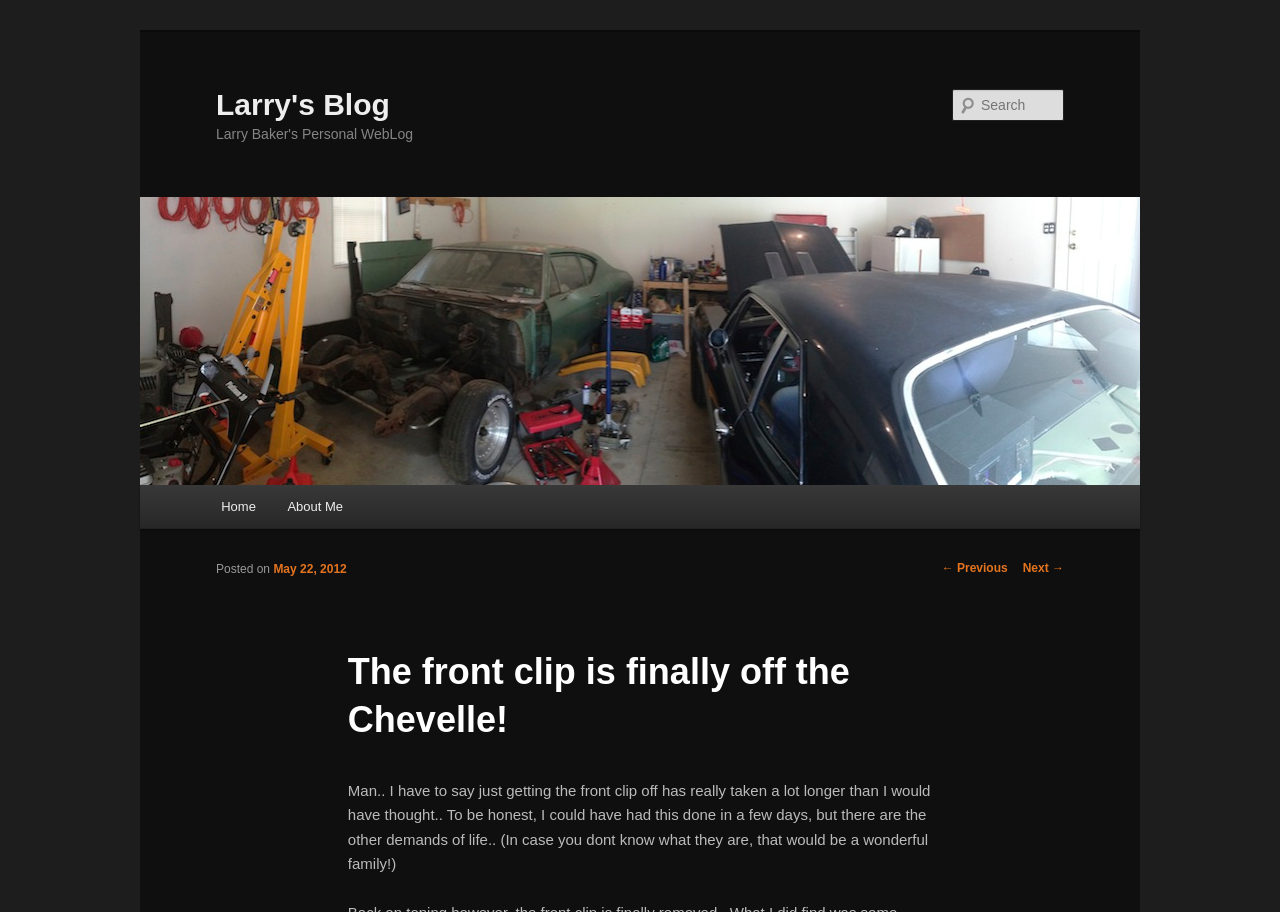Locate the bounding box coordinates of the clickable region to complete the following instruction: "view previous post."

[0.736, 0.615, 0.787, 0.631]